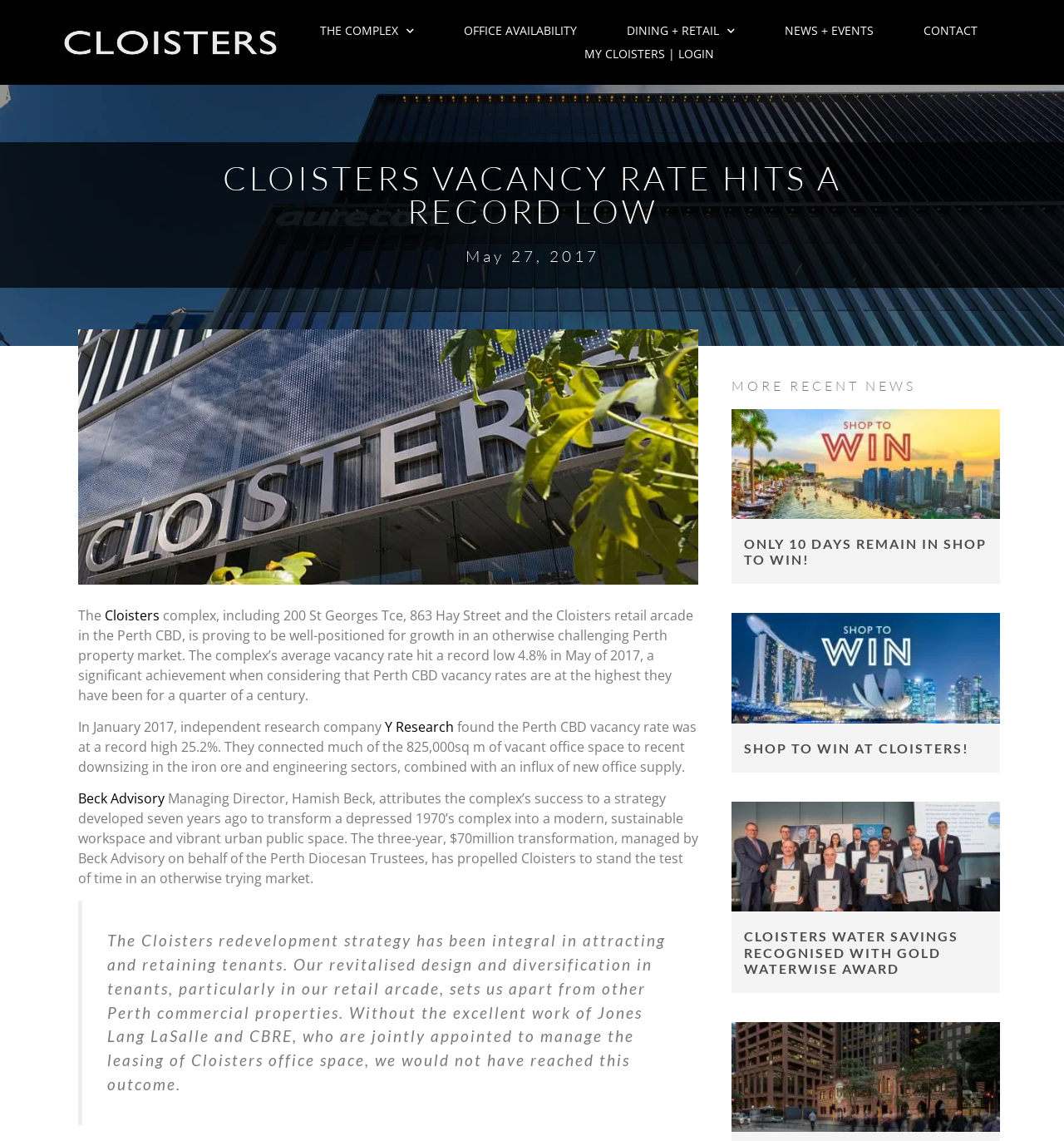Can you give a comprehensive explanation to the question given the content of the image?
What is the name of the research company mentioned in the article?

The answer can be found in the paragraph that starts with 'In January 2017, independent research company...' where it is mentioned that the research company is Y Research.